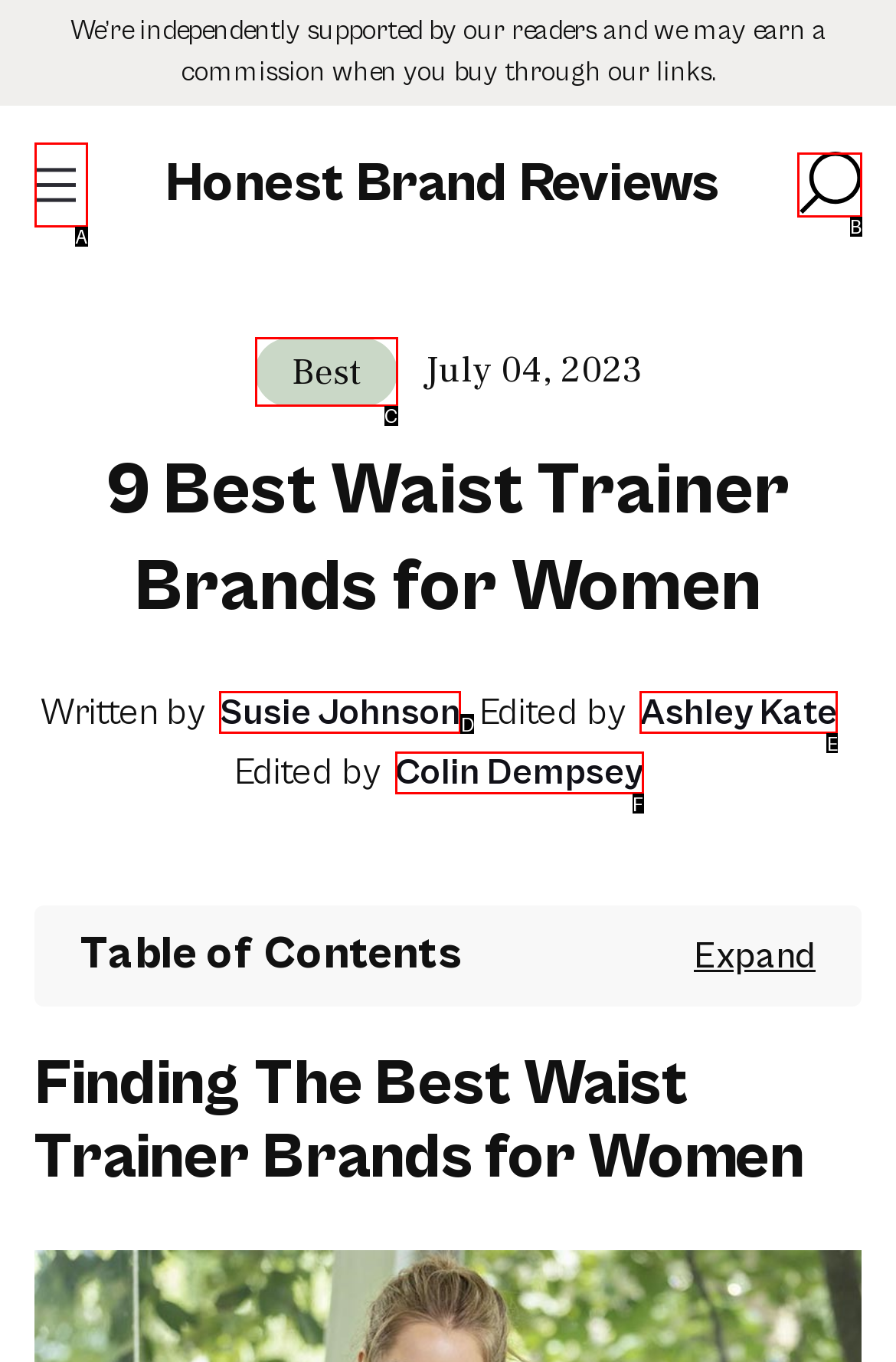Given the description: Best, identify the corresponding option. Answer with the letter of the appropriate option directly.

C